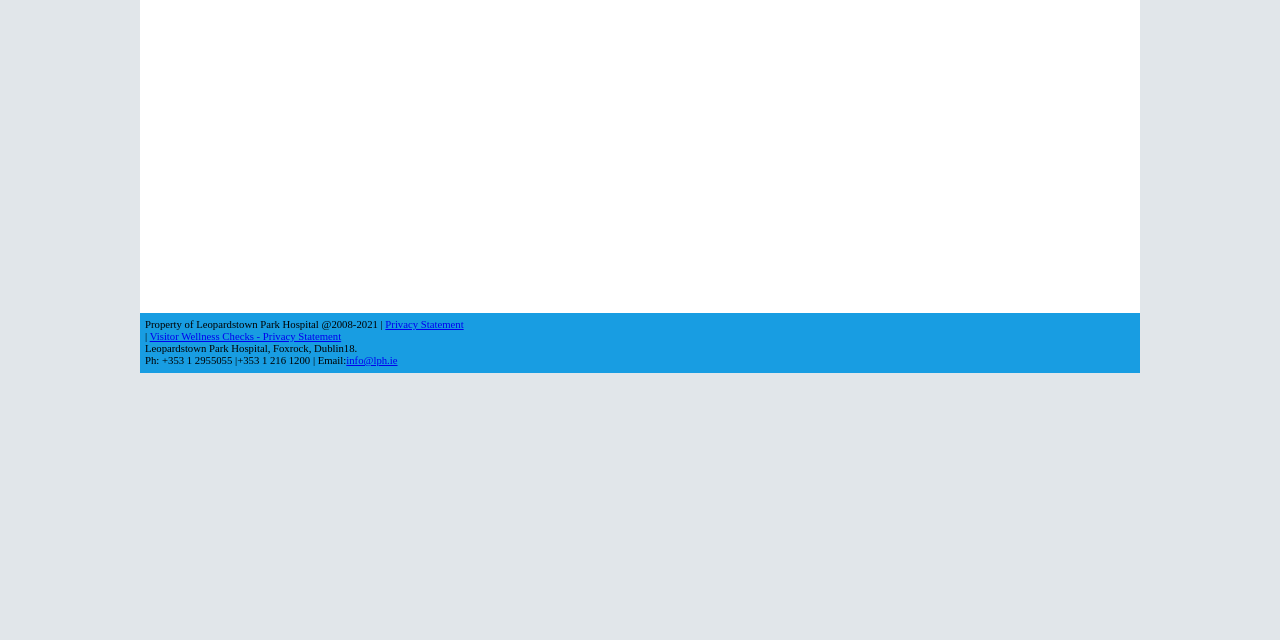Using the format (top-left x, top-left y, bottom-right x, bottom-right y), provide the bounding box coordinates for the described UI element. All values should be floating point numbers between 0 and 1: Privacy Statement

[0.301, 0.497, 0.362, 0.516]